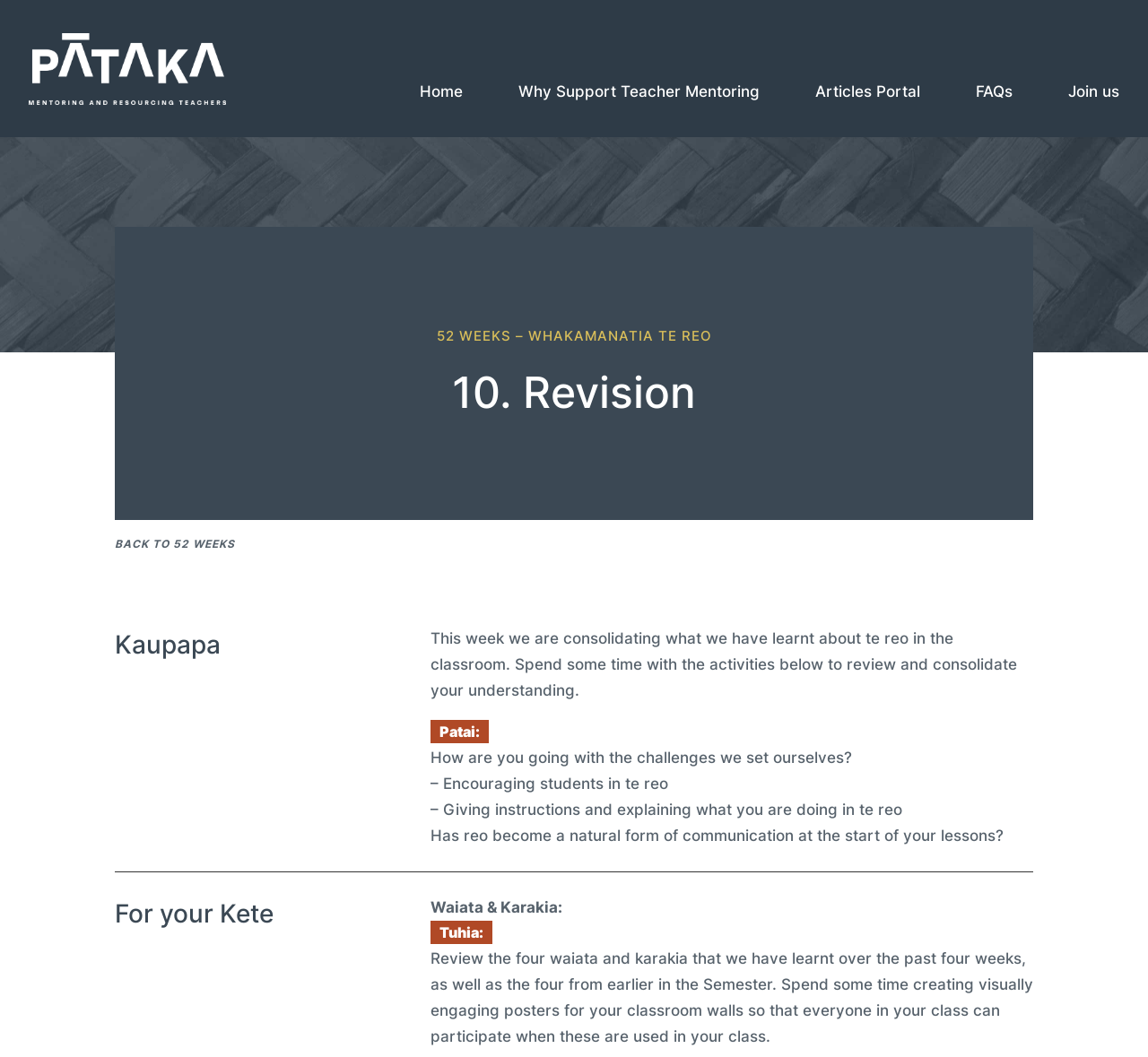Identify the bounding box coordinates for the UI element described as: "Why Support Teacher Mentoring".

[0.452, 0.054, 0.662, 0.119]